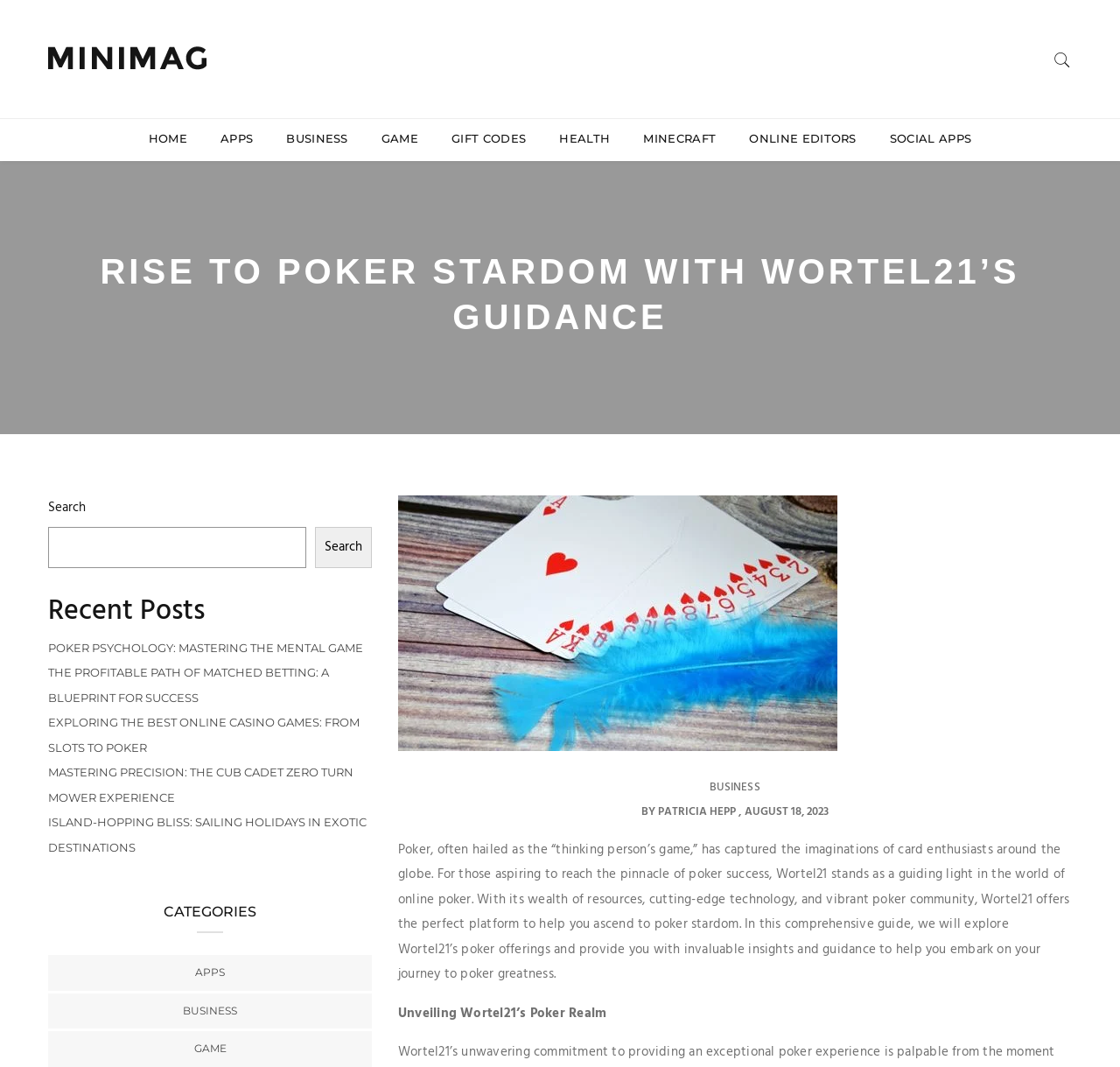Please study the image and answer the question comprehensively:
What is the purpose of the search box?

The search box is located at the top of the webpage, and it allows users to search for specific content within the website, making it easier for them to find relevant information and resources.